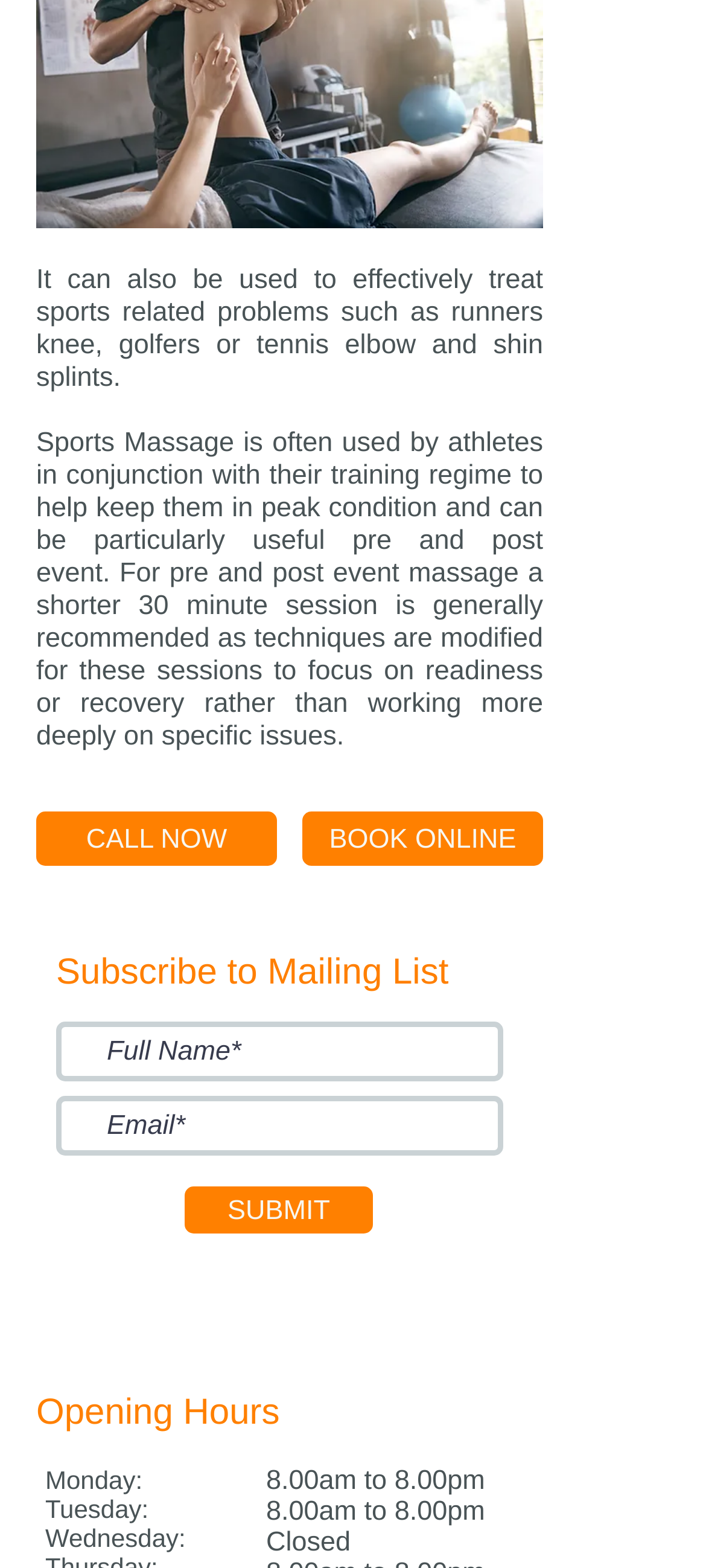What are the opening hours on Monday?
Utilize the image to construct a detailed and well-explained answer.

According to the opening hours section, on Monday, the opening hours are from 8.00am to 8.00pm.